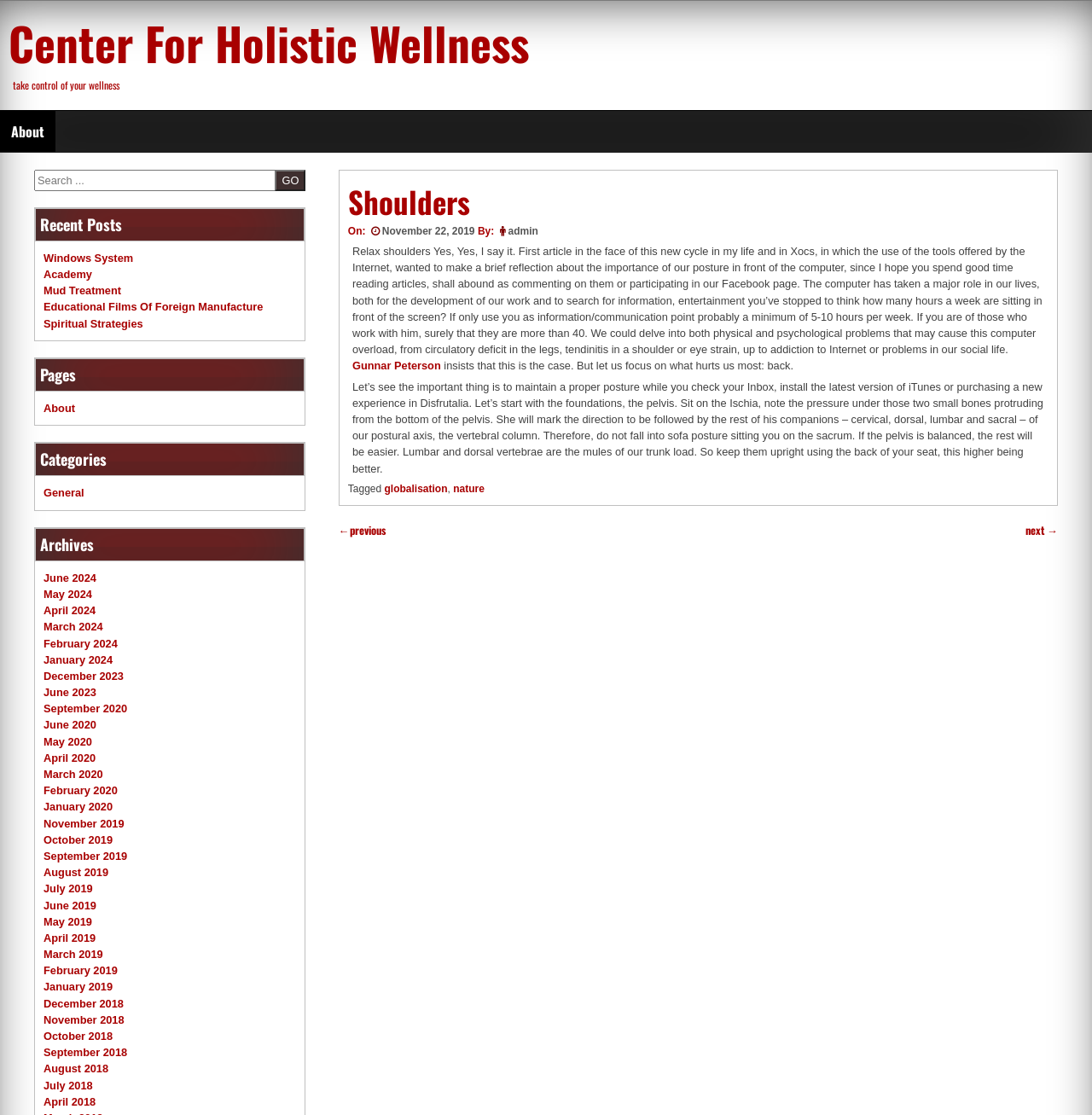Determine the bounding box coordinates for the area you should click to complete the following instruction: "Search for something".

[0.031, 0.152, 0.256, 0.171]